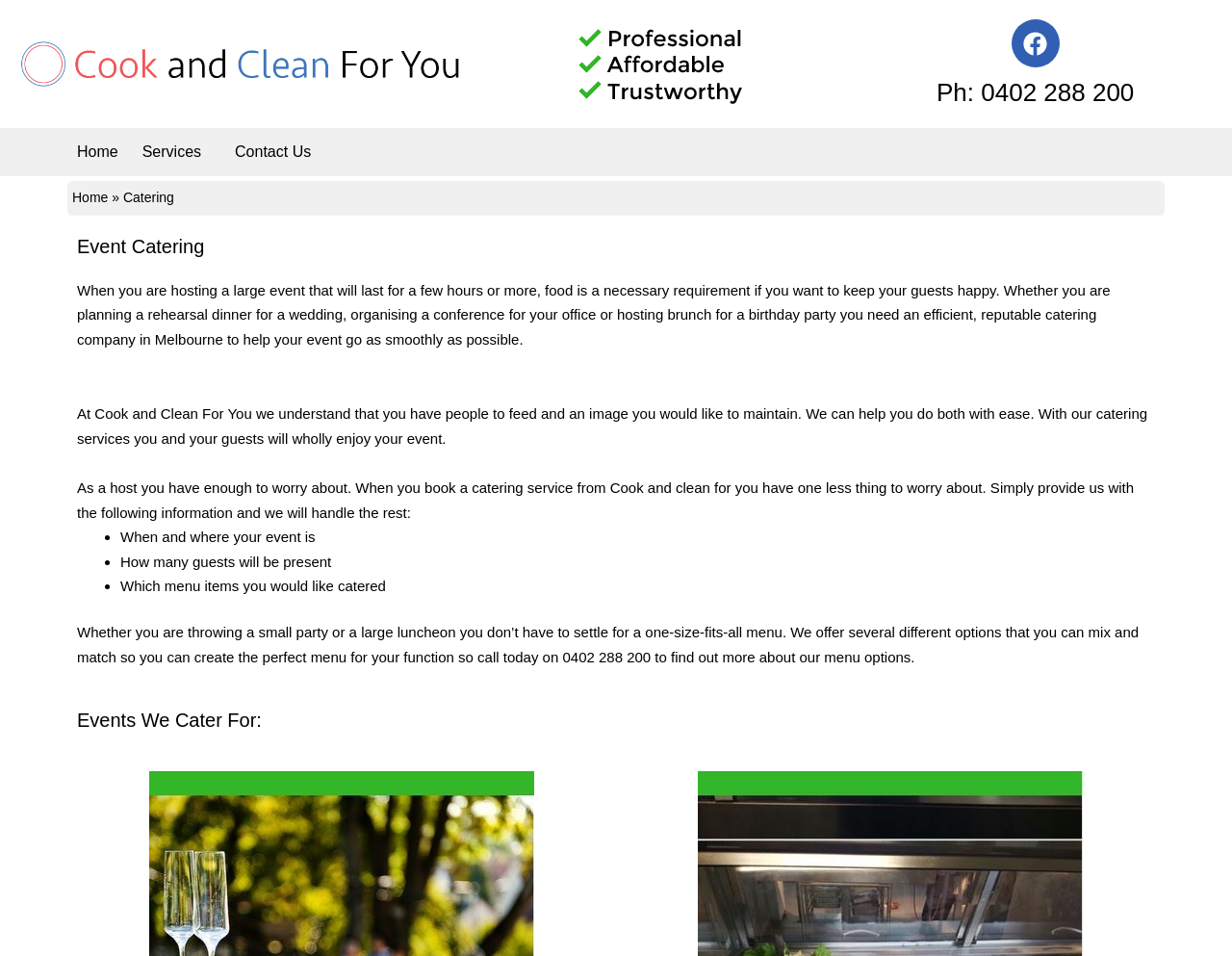What is the name of the catering company mentioned on the webpage?
Refer to the screenshot and deliver a thorough answer to the question presented.

I found this information by reading the text that mentions the company name 'Cook and Clean For You' in several places, including the sentence that says 'When you book a catering service from Cook and clean for you have one less thing to worry about...'.